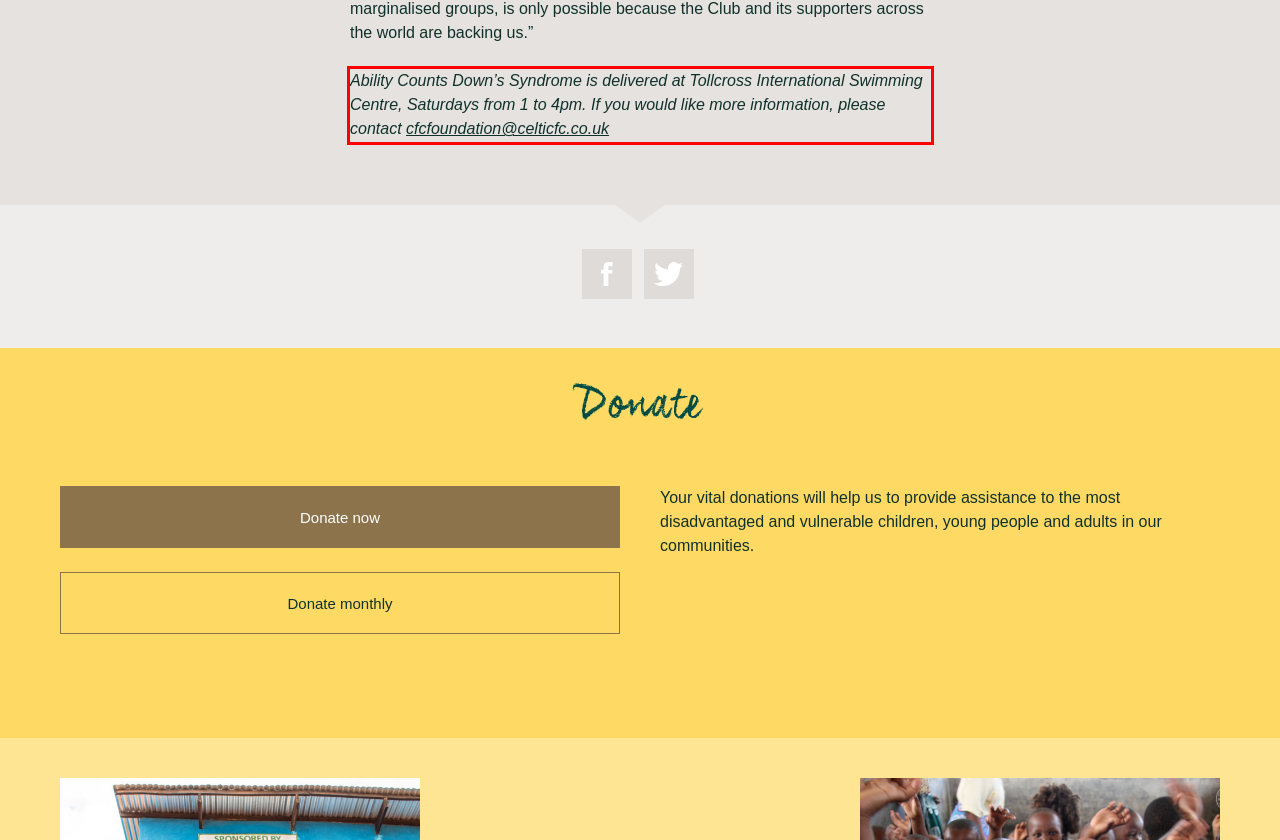Please look at the screenshot provided and find the red bounding box. Extract the text content contained within this bounding box.

Ability Counts Down’s Syndrome is delivered at Tollcross International Swimming Centre, Saturdays from 1 to 4pm. If you would like more information, please contact cfcfoundation@celticfc.co.uk